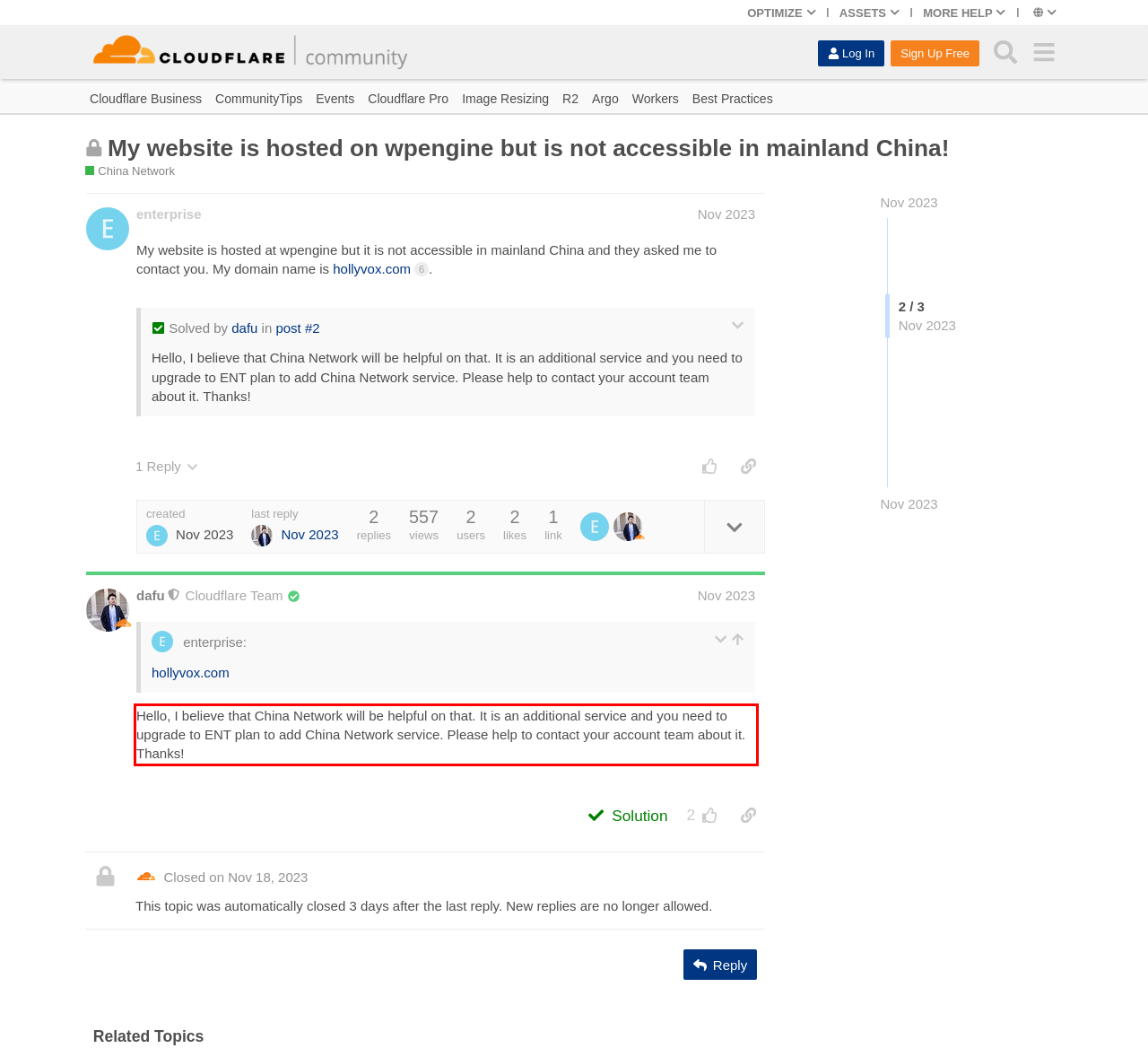You are given a screenshot showing a webpage with a red bounding box. Perform OCR to capture the text within the red bounding box.

Hello, I believe that China Network will be helpful on that. It is an additional service and you need to upgrade to ENT plan to add China Network service. Please help to contact your account team about it. Thanks!